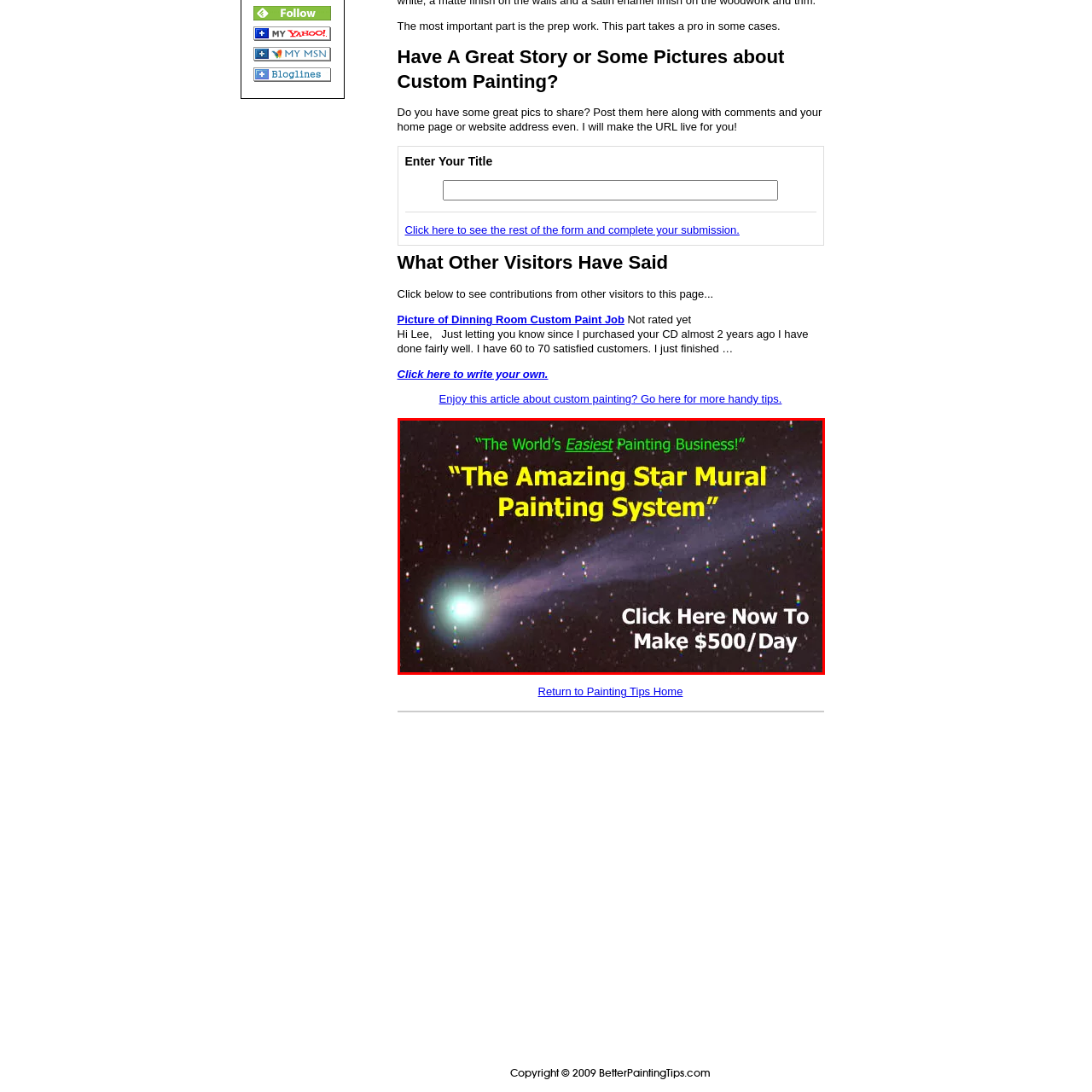Observe the image encased in the red box and deliver an in-depth response to the subsequent question by interpreting the details within the image:
What is the theme of the background?

The theme of the background is cosmic because the caption describes it as a 'starry scene' with a 'vibrant teal comet streaking across the cosmos', which evokes a sense of space and the universe.